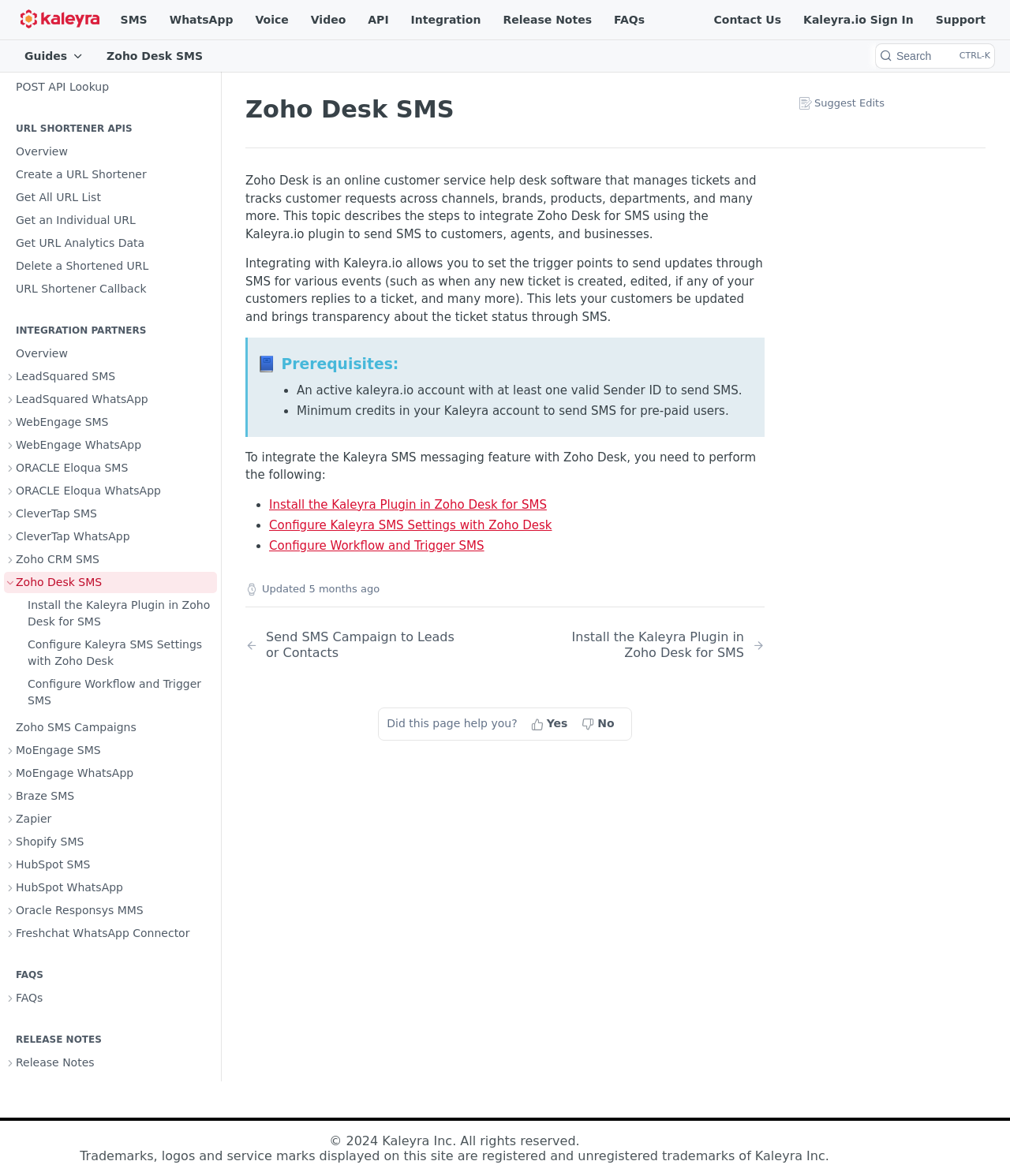Give a concise answer using one word or a phrase to the following question:
What is the text of the last link in the navigation section?

Show subpages for FAQs